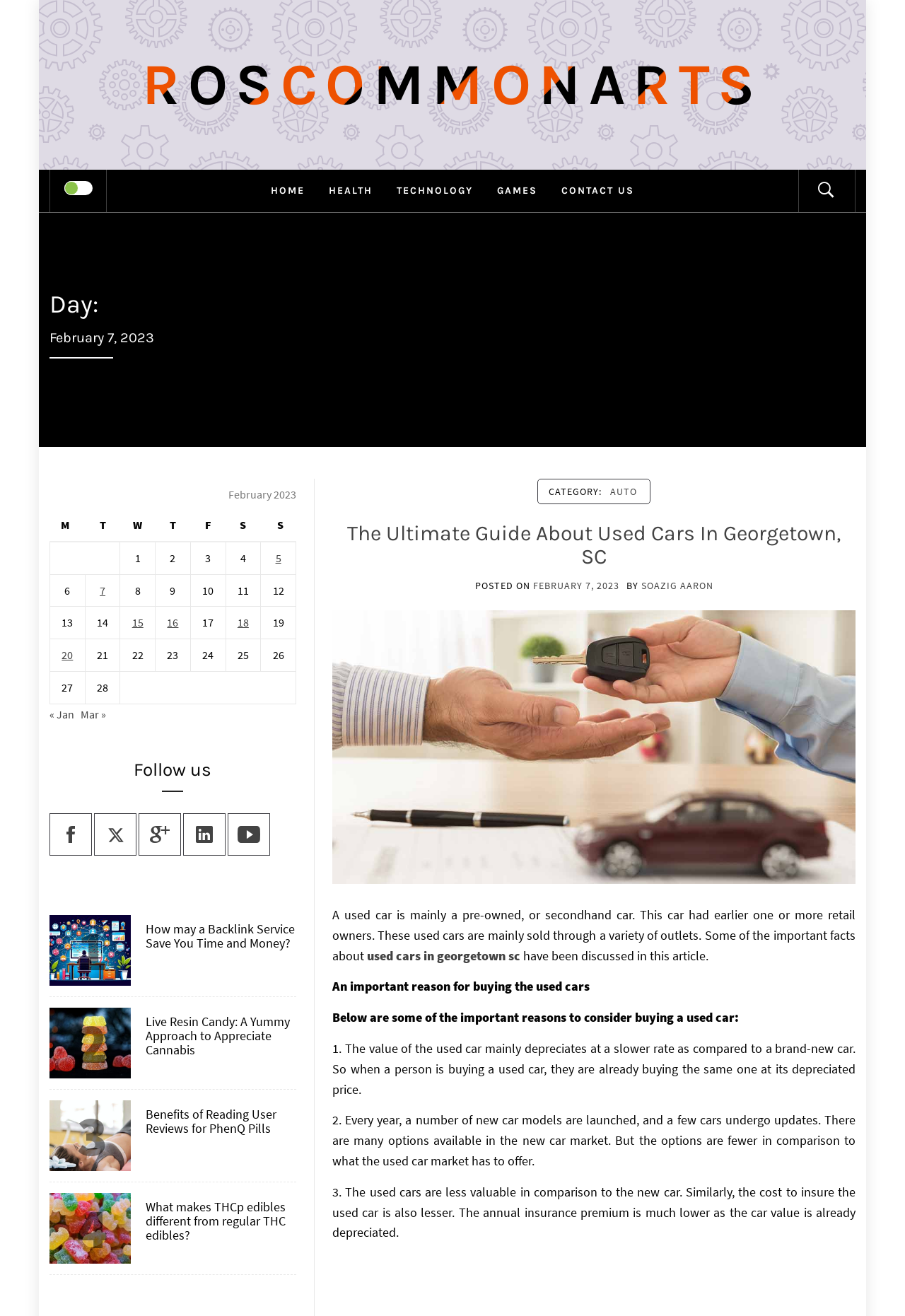Locate the UI element that matches the description Health in the webpage screenshot. Return the bounding box coordinates in the format (top-left x, top-left y, bottom-right x, bottom-right y), with values ranging from 0 to 1.

[0.352, 0.129, 0.423, 0.161]